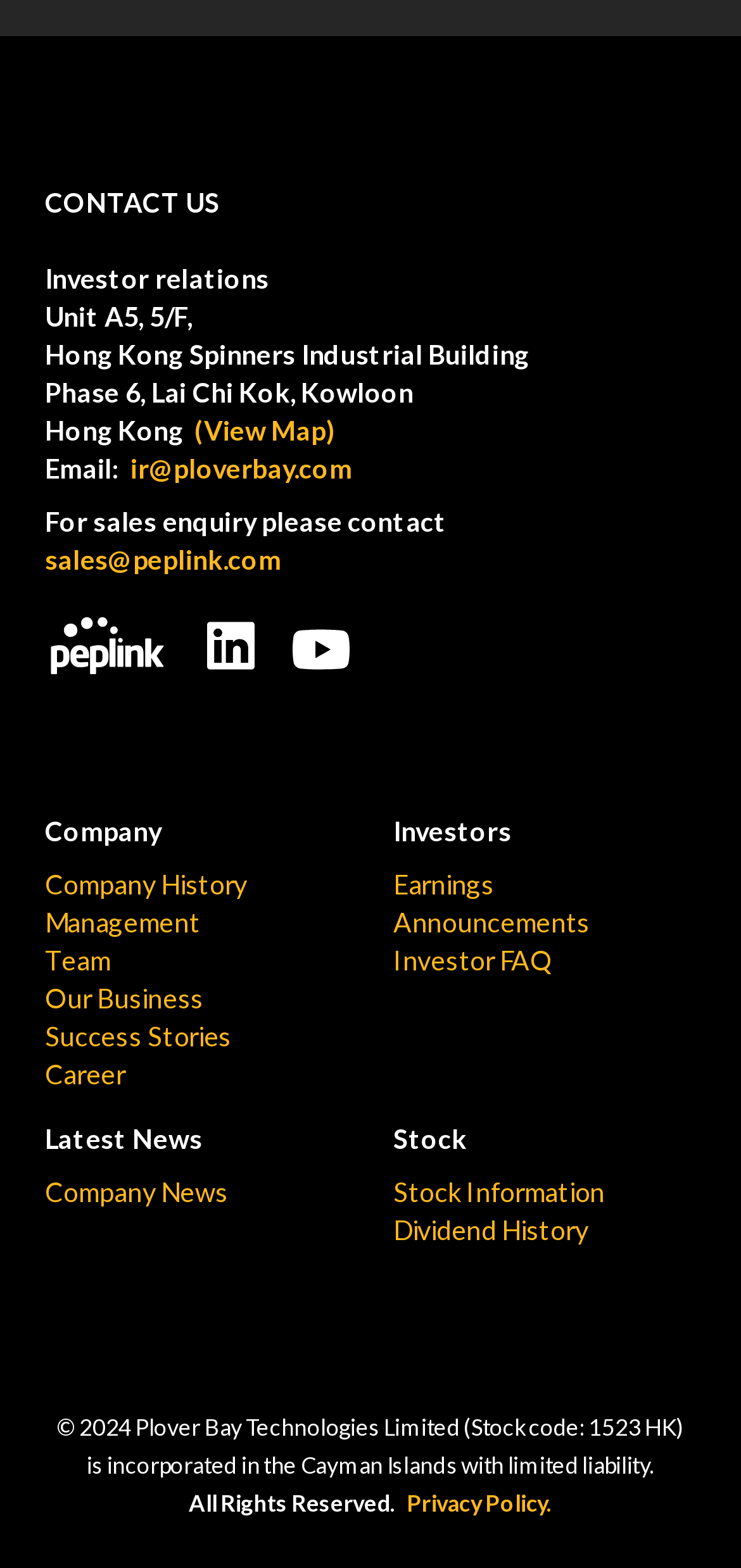Highlight the bounding box of the UI element that corresponds to this description: "Stock Information".

[0.531, 0.75, 0.816, 0.771]